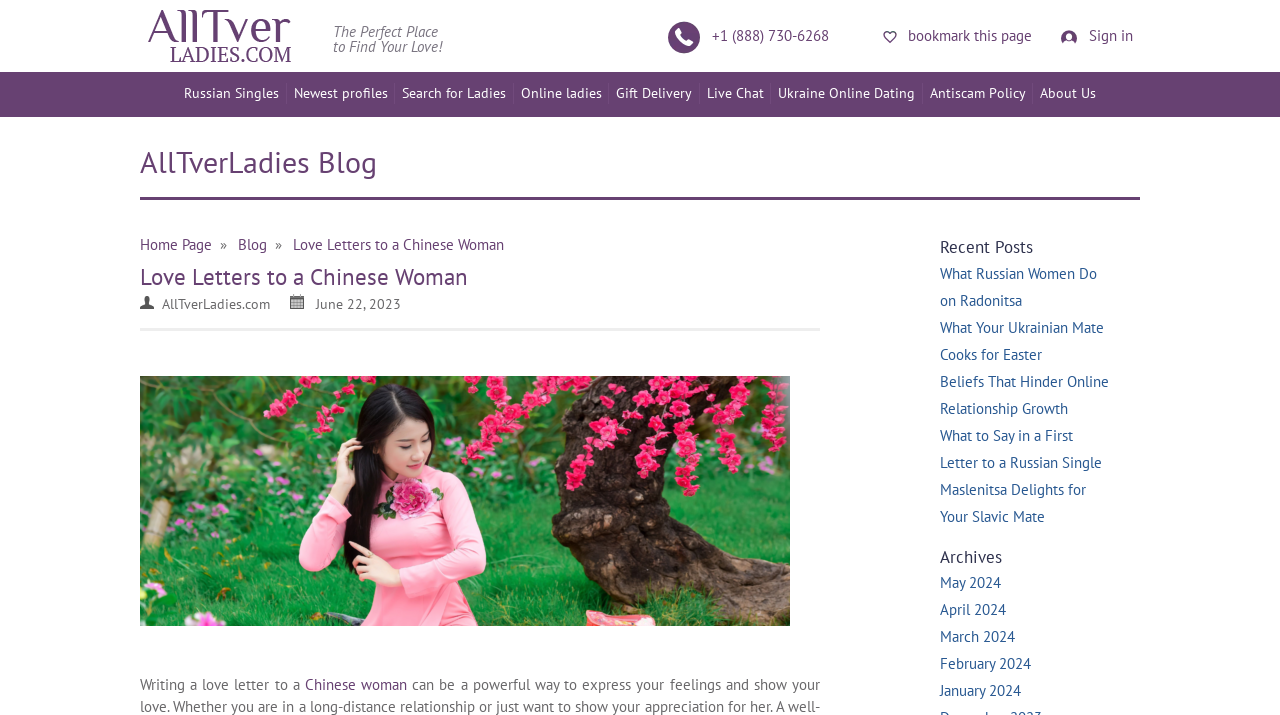What is the name of the website?
Identify the answer in the screenshot and reply with a single word or phrase.

AllTverLadies.com